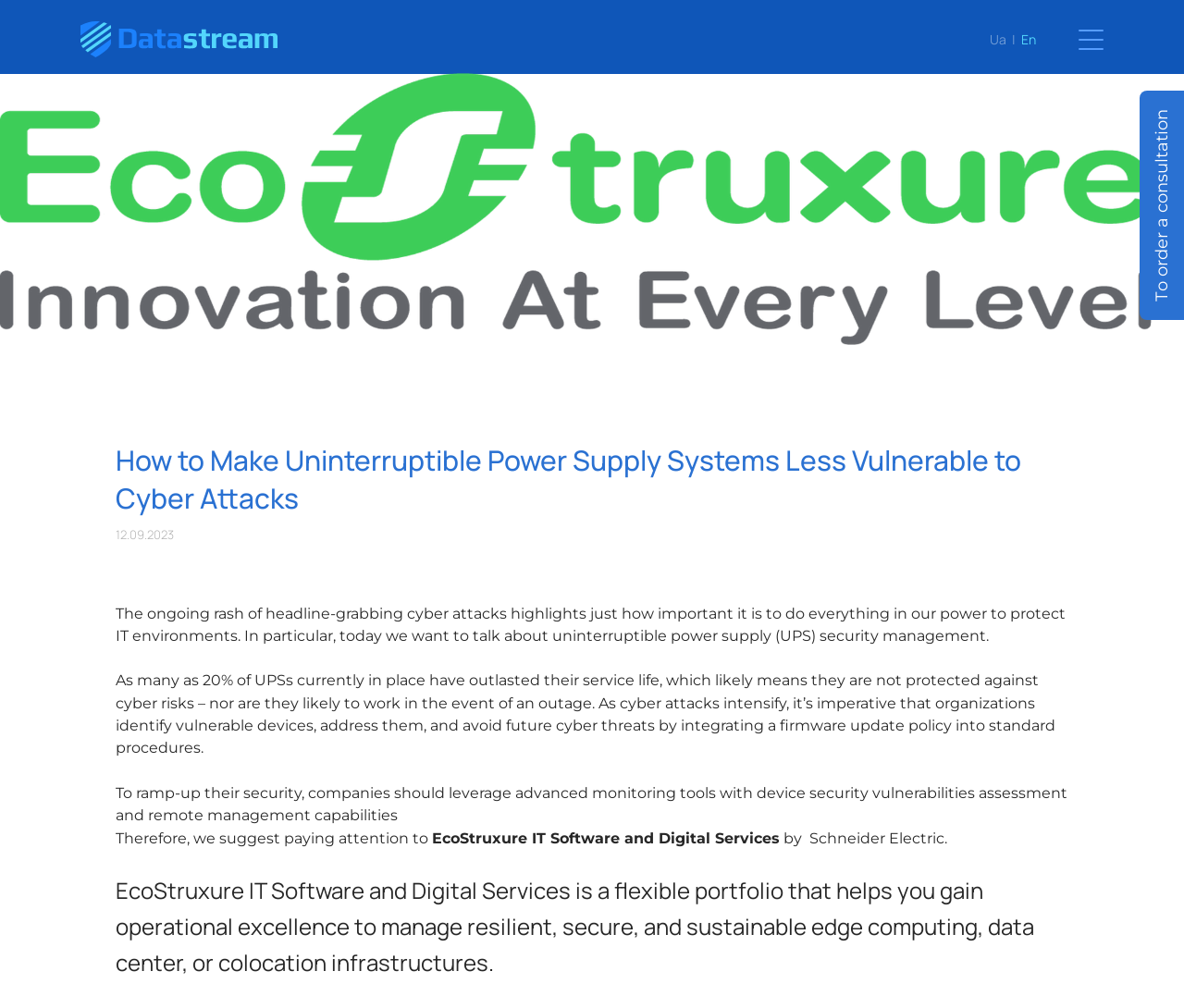Mark the bounding box of the element that matches the following description: "parent_node: Ua | En".

[0.068, 0.021, 0.234, 0.057]